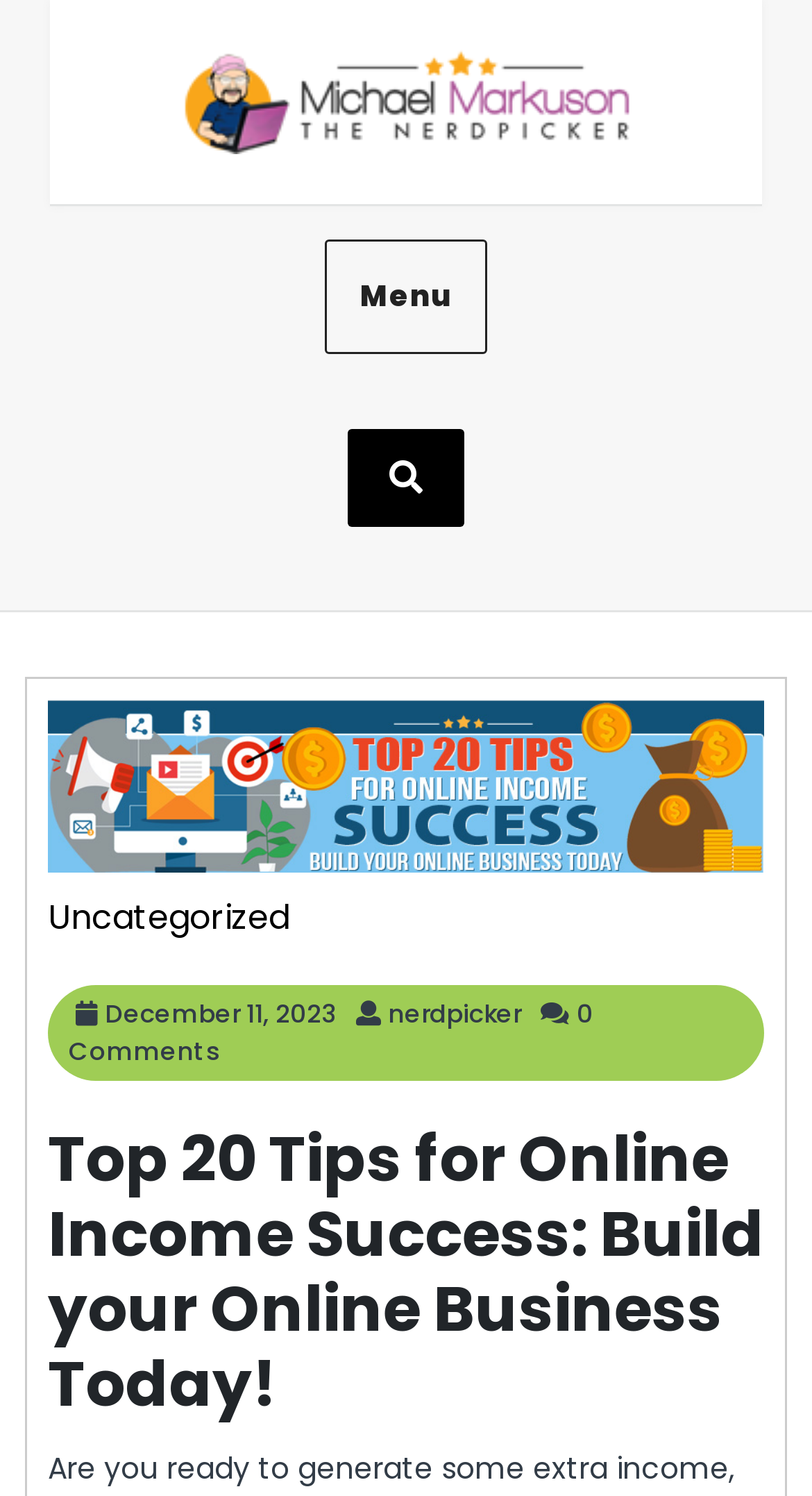Please find the main title text of this webpage.

Top 20 Tips for Online Income Success: Build your Online Business Today!